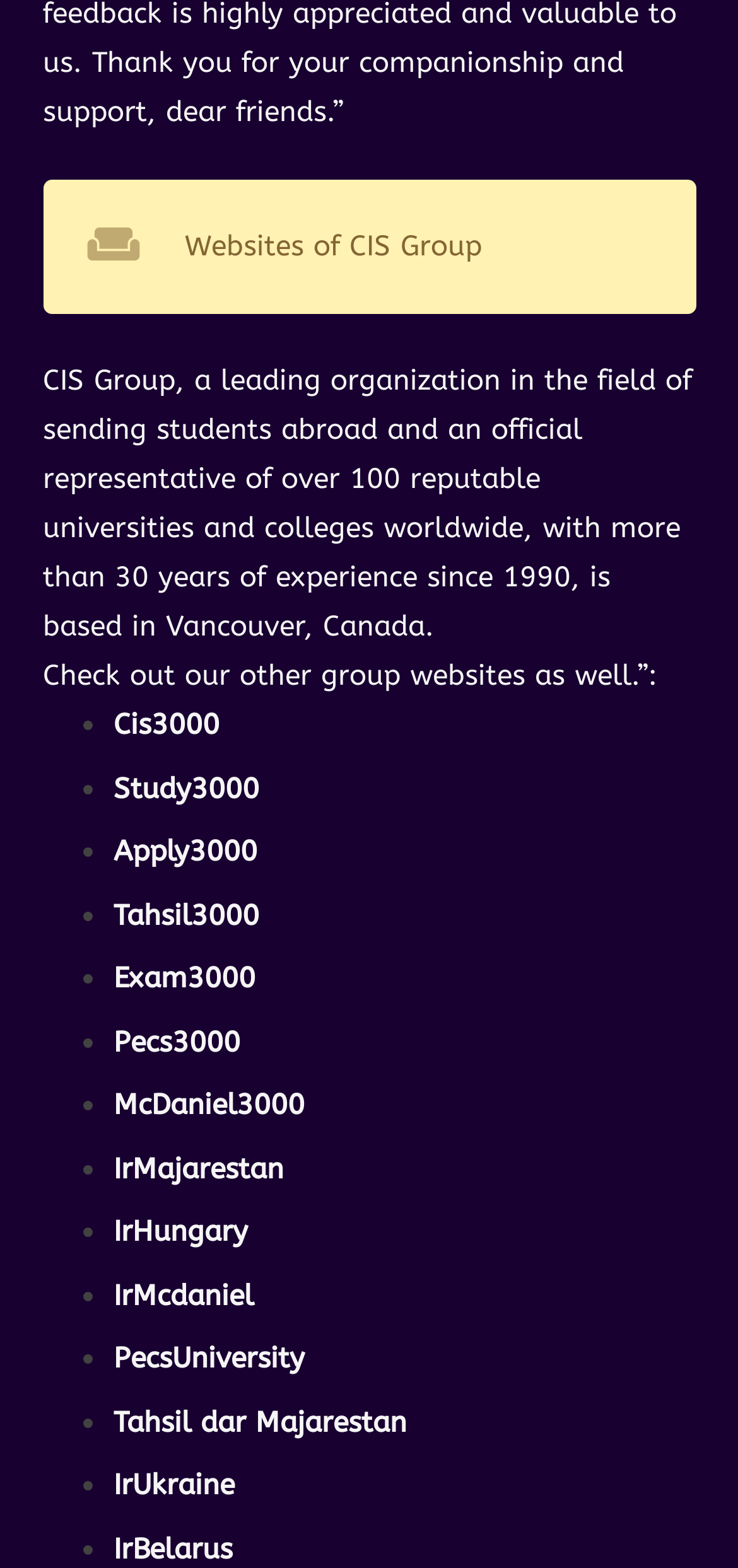What is CIS Group?
Examine the image closely and answer the question with as much detail as possible.

Based on the StaticText element 'CIS Group, a leading organization in the field of sending students abroad and an official representative of over 100 reputable universities and colleges worldwide, with more than 30 years of experience since 1990, is based in Vancouver, Canada.', we can infer that CIS Group is an organization.